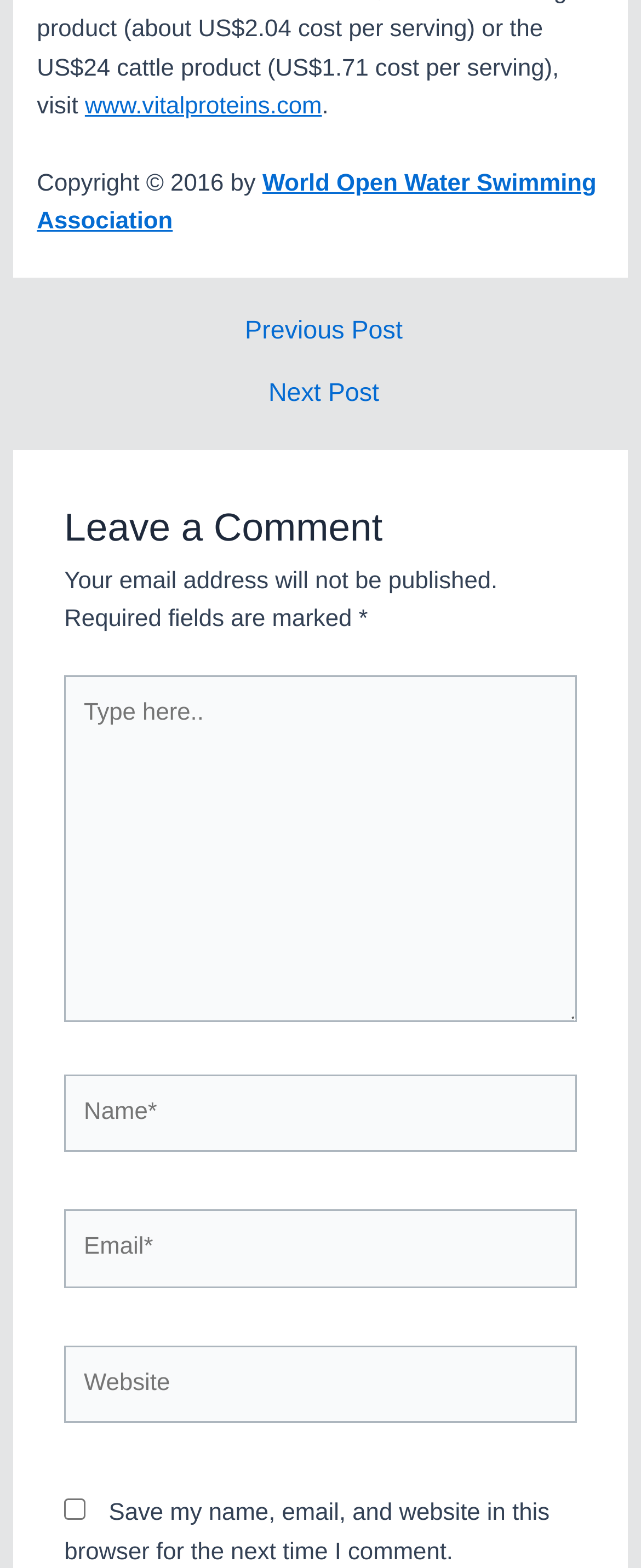Please mark the bounding box coordinates of the area that should be clicked to carry out the instruction: "Click on the 'Next Post' link".

[0.025, 0.243, 0.985, 0.259]